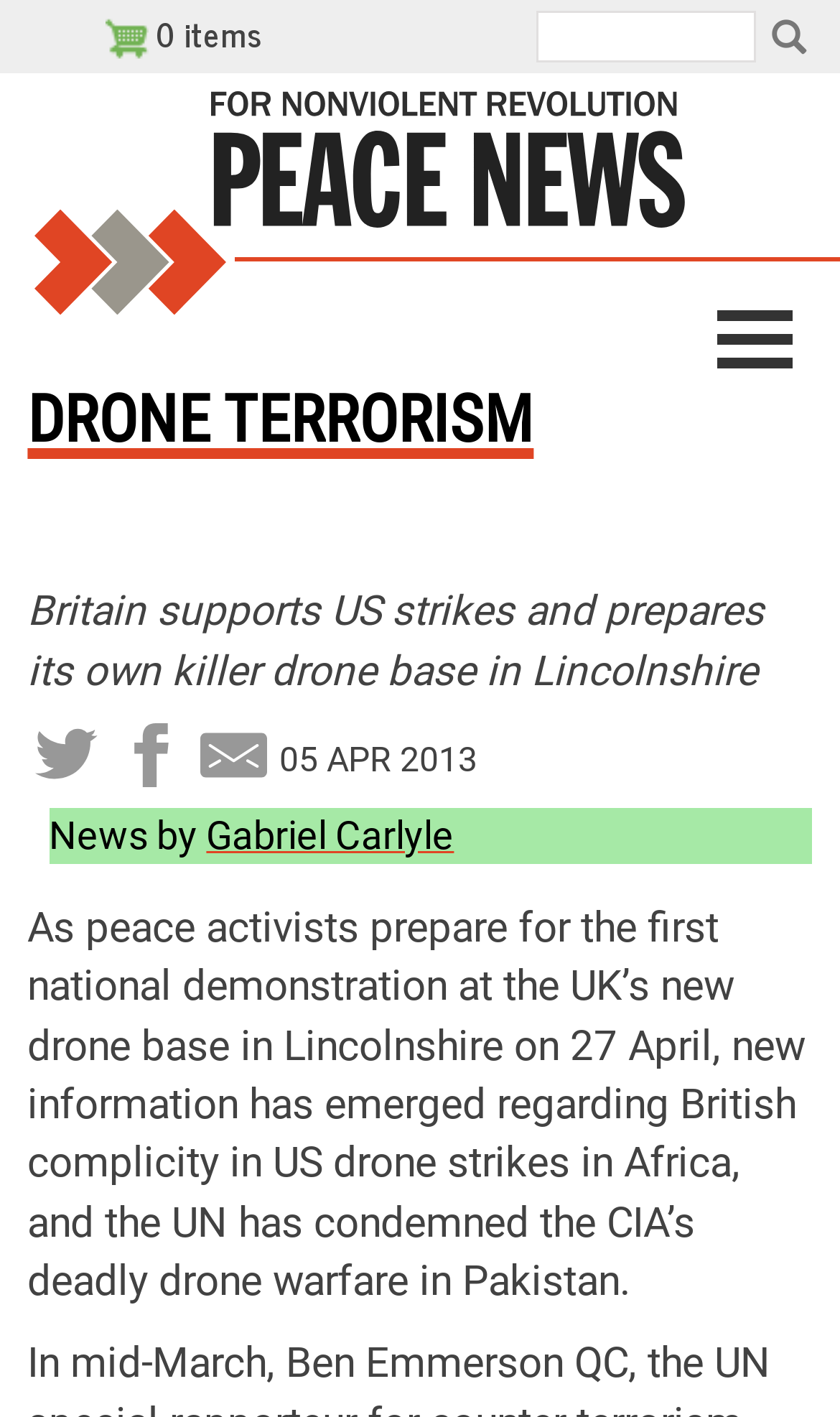Please respond to the question with a concise word or phrase:
What is the author of the news article?

Gabriel Carlyle